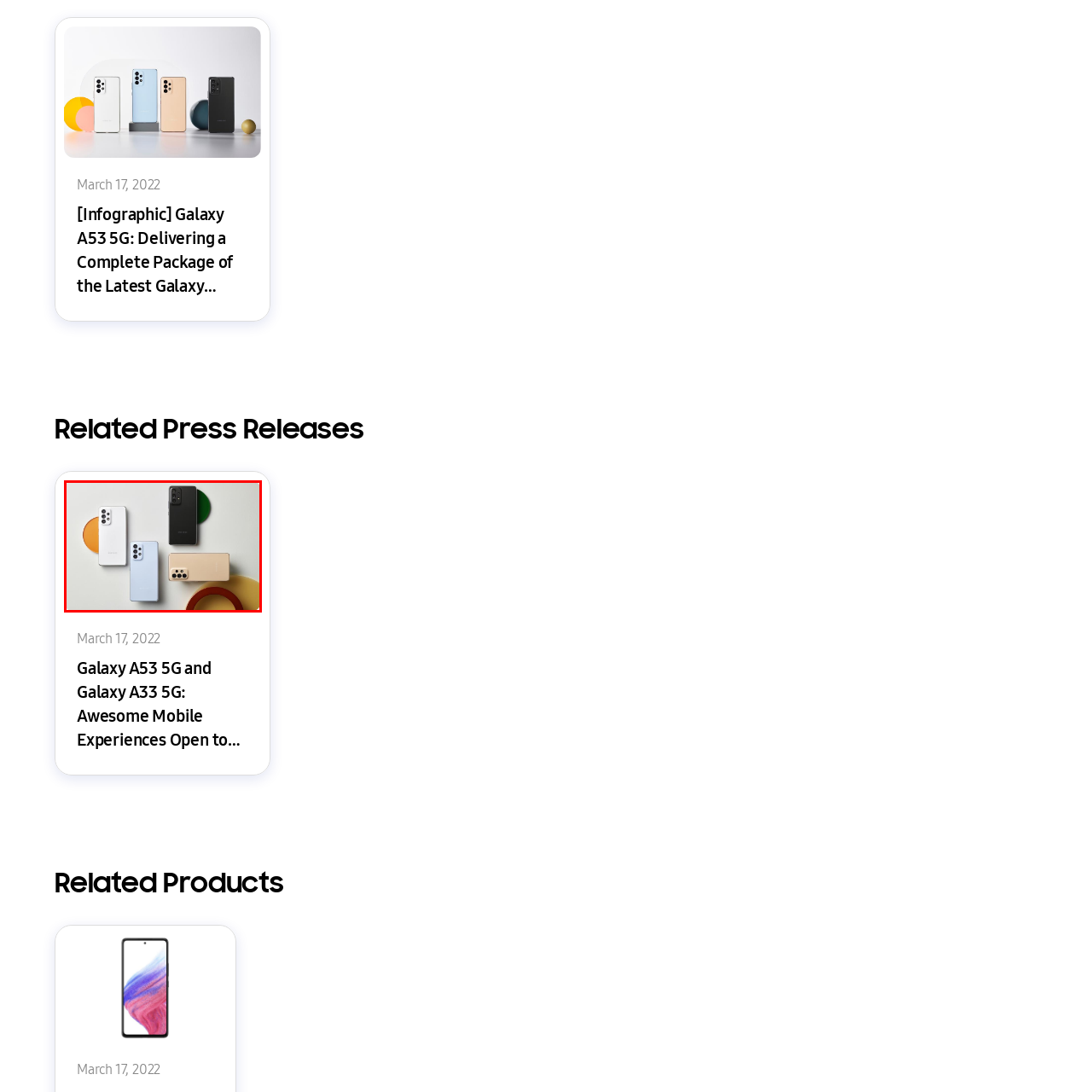What is the tone of the setting in the image?
Consider the details within the red bounding box and provide a thorough answer to the question.

The caption describes the setting as conveying a sense of contemporary elegance and sophistication, which aligns perfectly with the latest advancements in Galaxy technology.